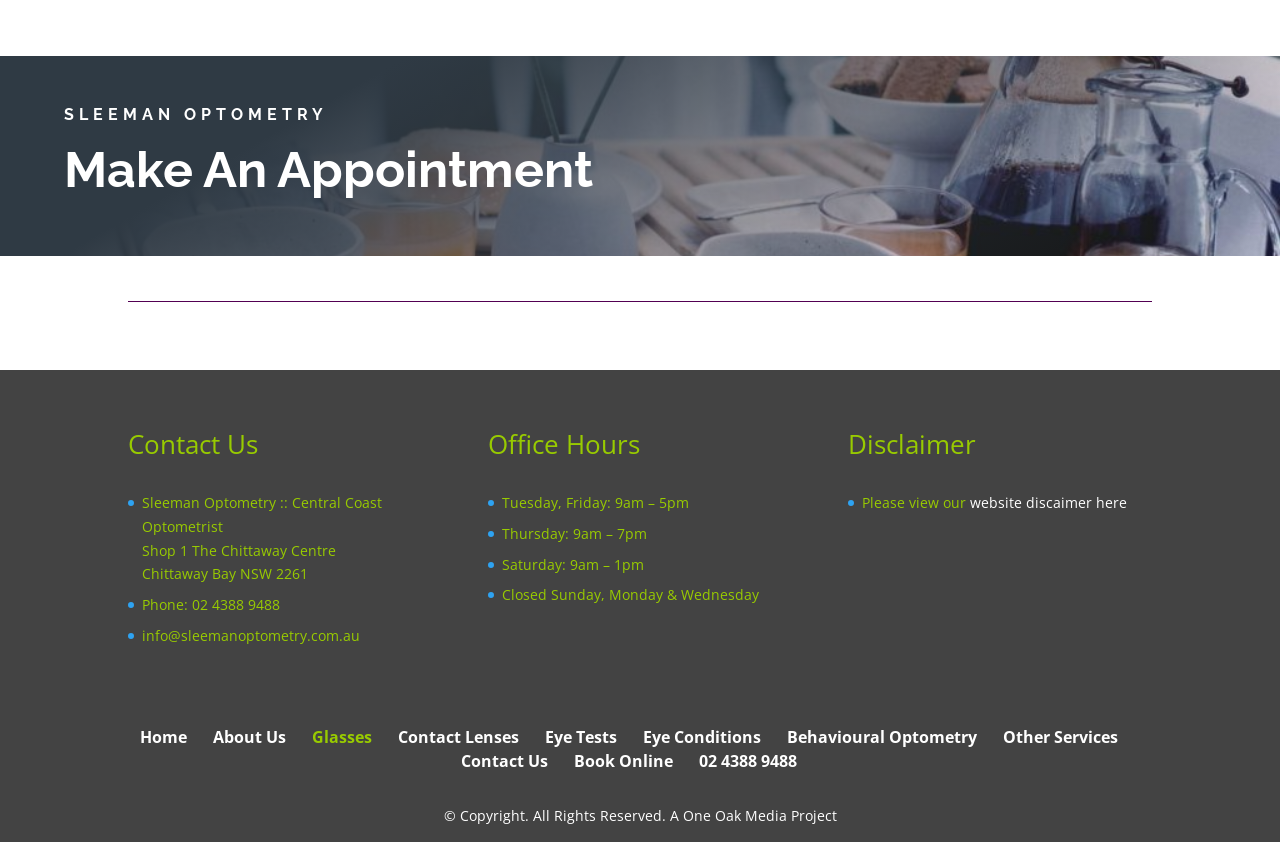Determine the bounding box coordinates of the clickable element to complete this instruction: "Click 'Contact Us'". Provide the coordinates in the format of four float numbers between 0 and 1, [left, top, right, bottom].

[0.1, 0.511, 0.337, 0.554]